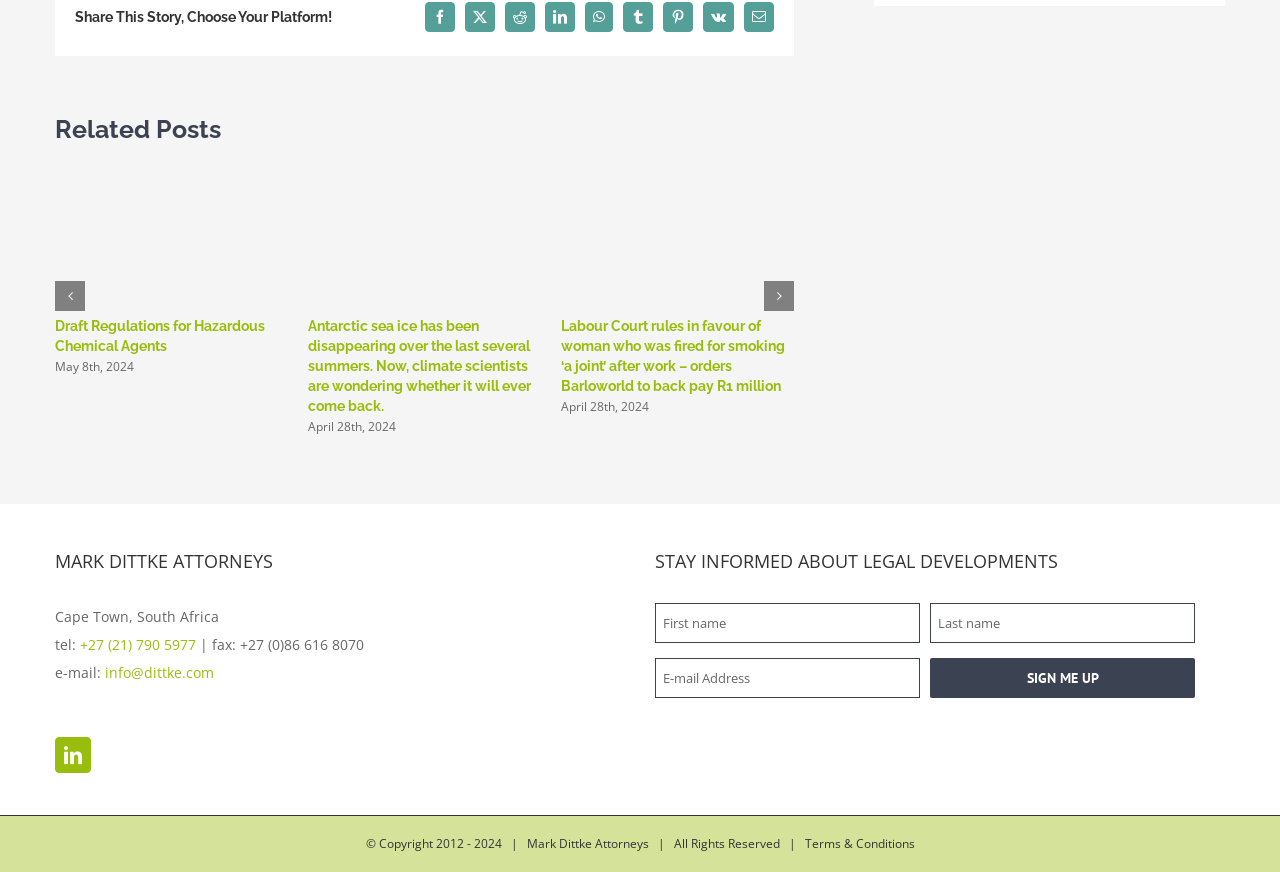What is the copyright year range of the law firm?
Please provide an in-depth and detailed response to the question.

The copyright year range of the law firm is from 2012 to 2024, as indicated at the bottom of the webpage, suggesting that the firm has been in operation for at least 12 years.